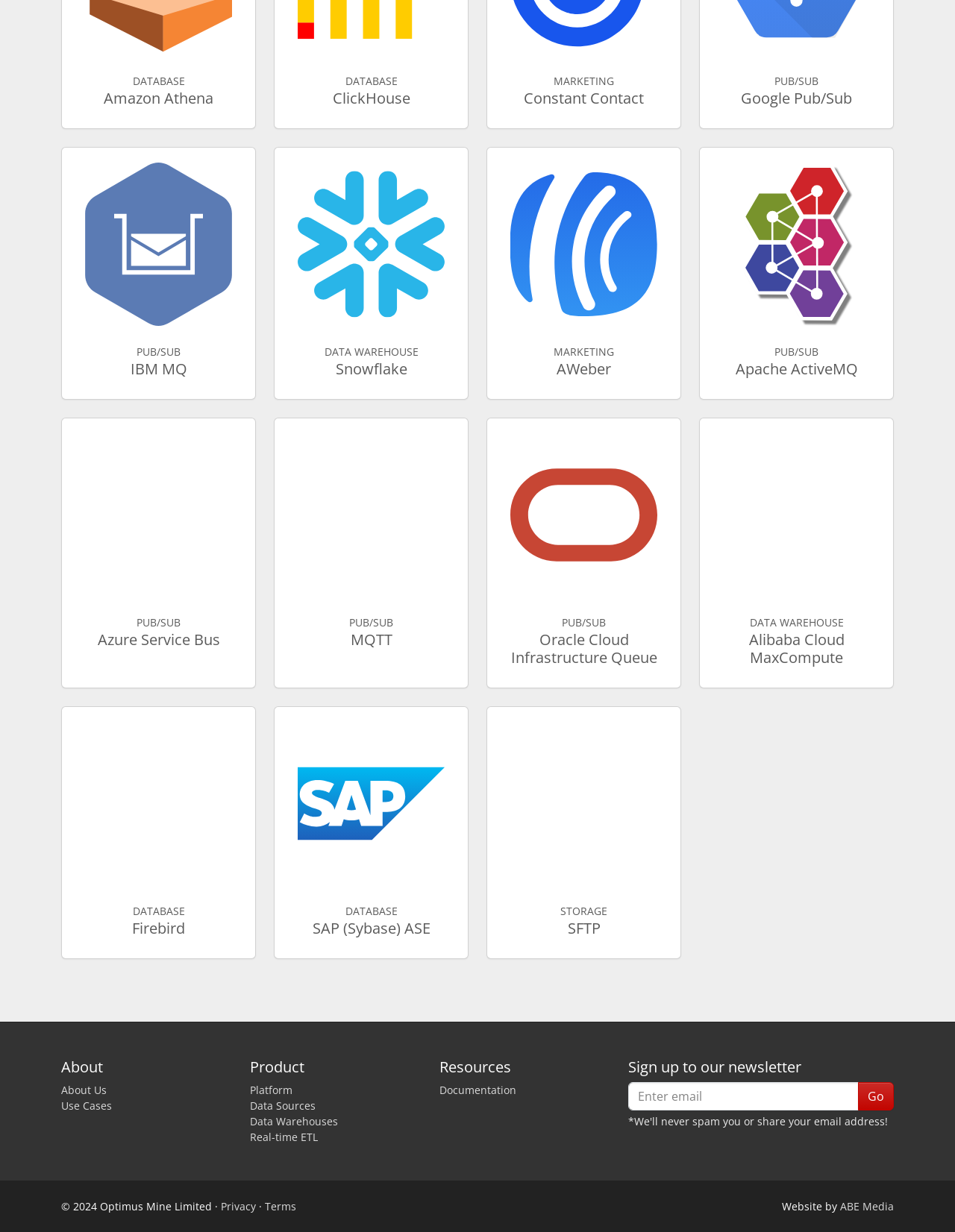What is the purpose of the 'Enter email' textbox?
Refer to the image and provide a one-word or short phrase answer.

To sign up for a newsletter